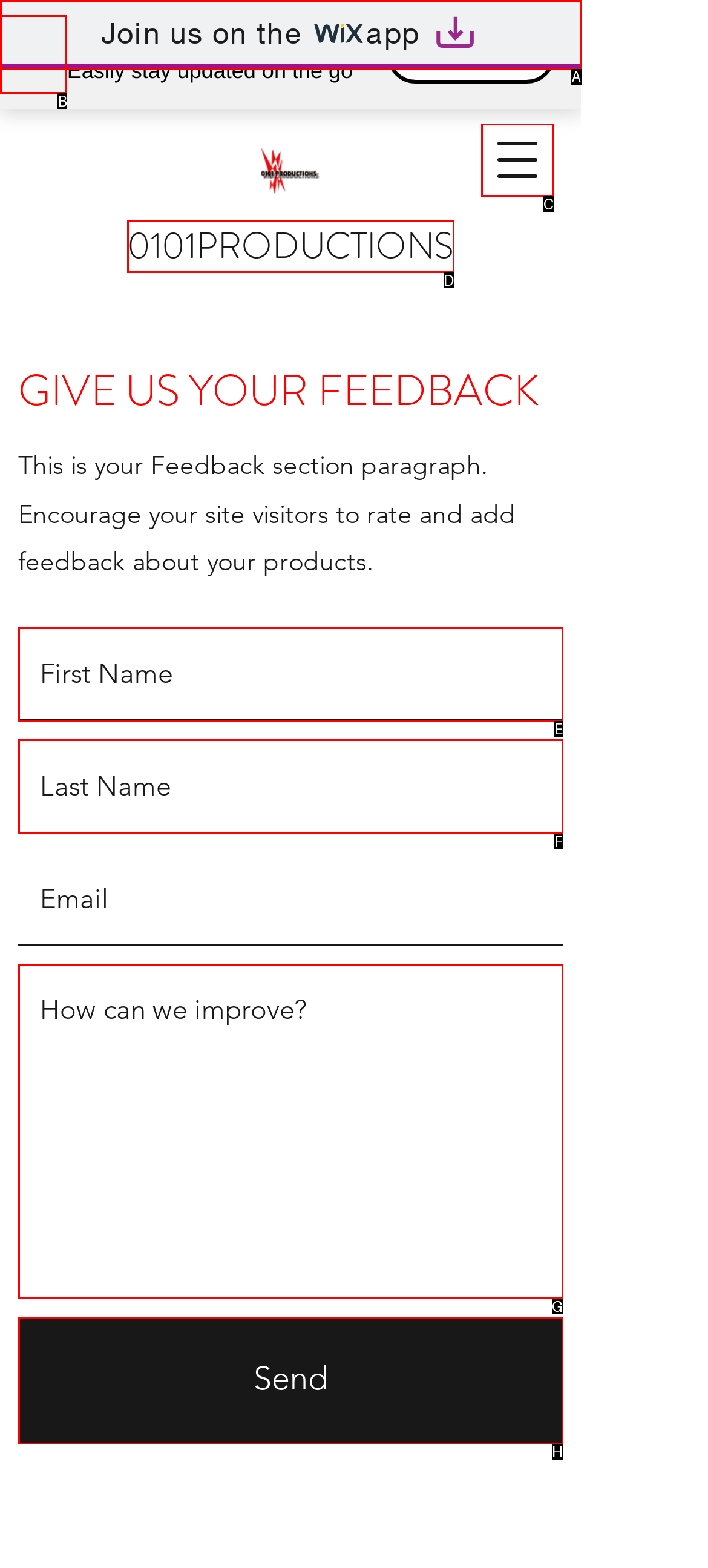Identify the correct UI element to click on to achieve the following task: Enter first name Respond with the corresponding letter from the given choices.

E